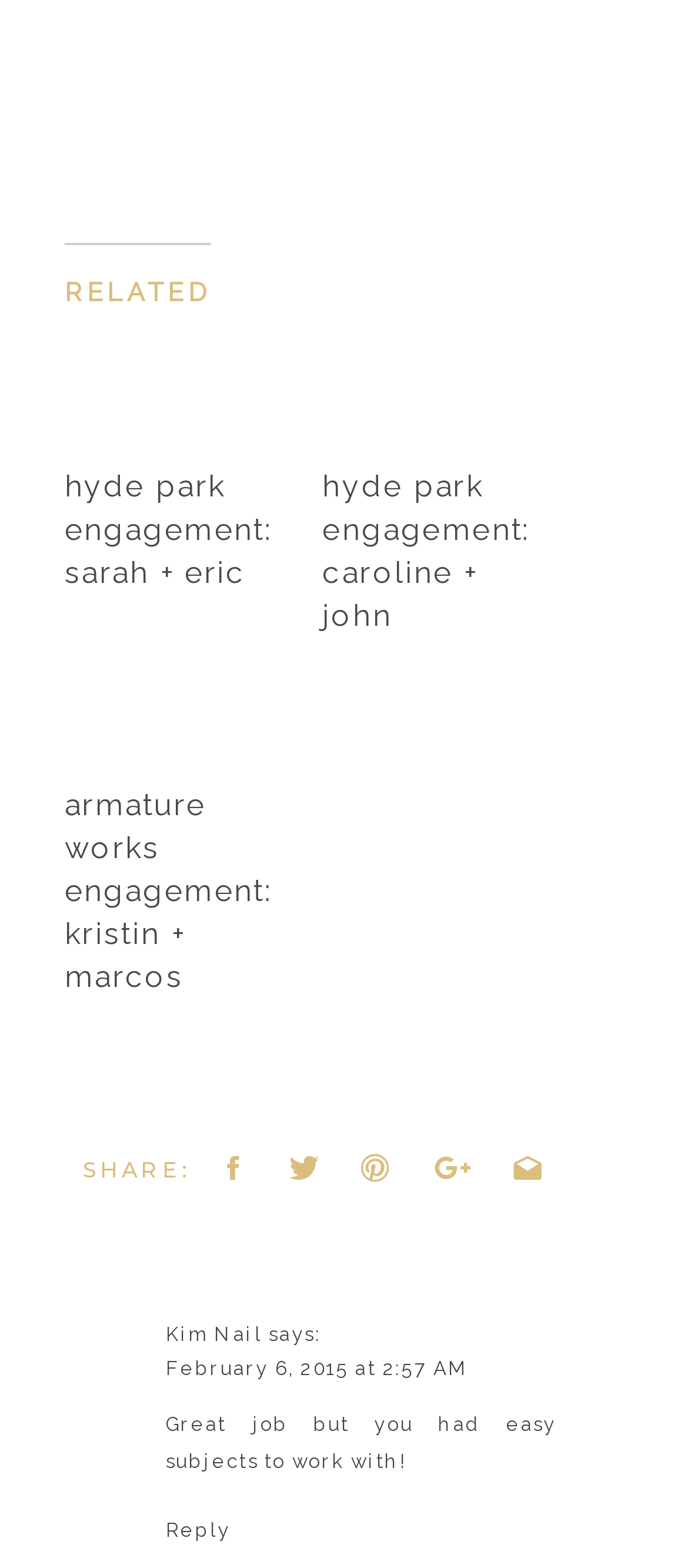Determine the bounding box coordinates of the region I should click to achieve the following instruction: "reply to Kim Nail". Ensure the bounding box coordinates are four float numbers between 0 and 1, i.e., [left, top, right, bottom].

[0.241, 0.968, 0.336, 0.982]